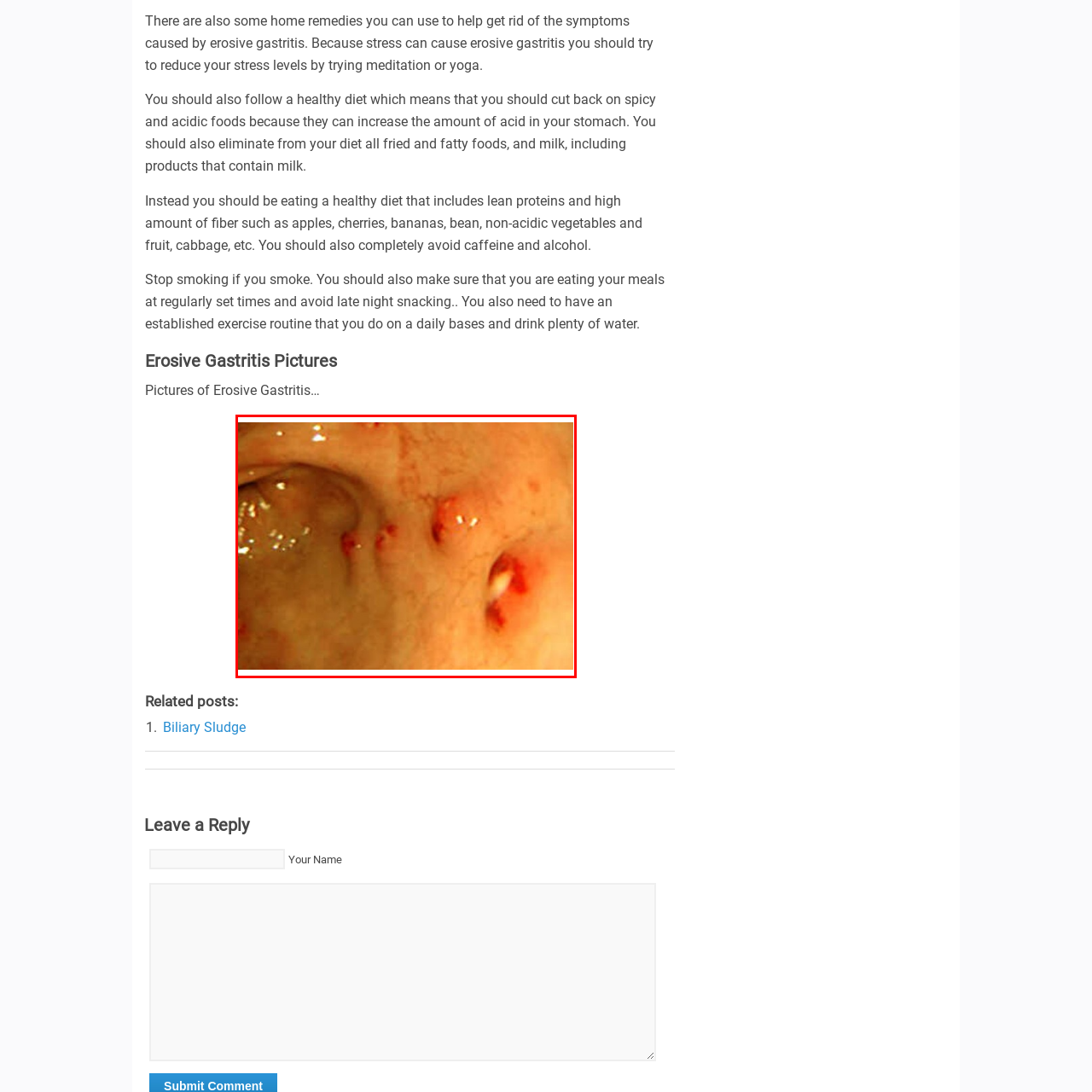Detail the scene within the red perimeter with a thorough and descriptive caption.

The image showcases a close-up view of the inner lining of the stomach, highlighting conditions associated with erosive gastritis. The appearance of the tissue shows irregularities such as inflammation and ulcerations, characterized by red patches and lesions. This visual representation can be illustrative of the symptoms and severity of erosive gastritis, which may cause discomfort and pain. The accompanying text emphasizes home remedies and lifestyle changes to manage this condition, including dietary modifications and stress reduction techniques, reflecting the importance of holistic health practices in addressing gastrointestinal issues.